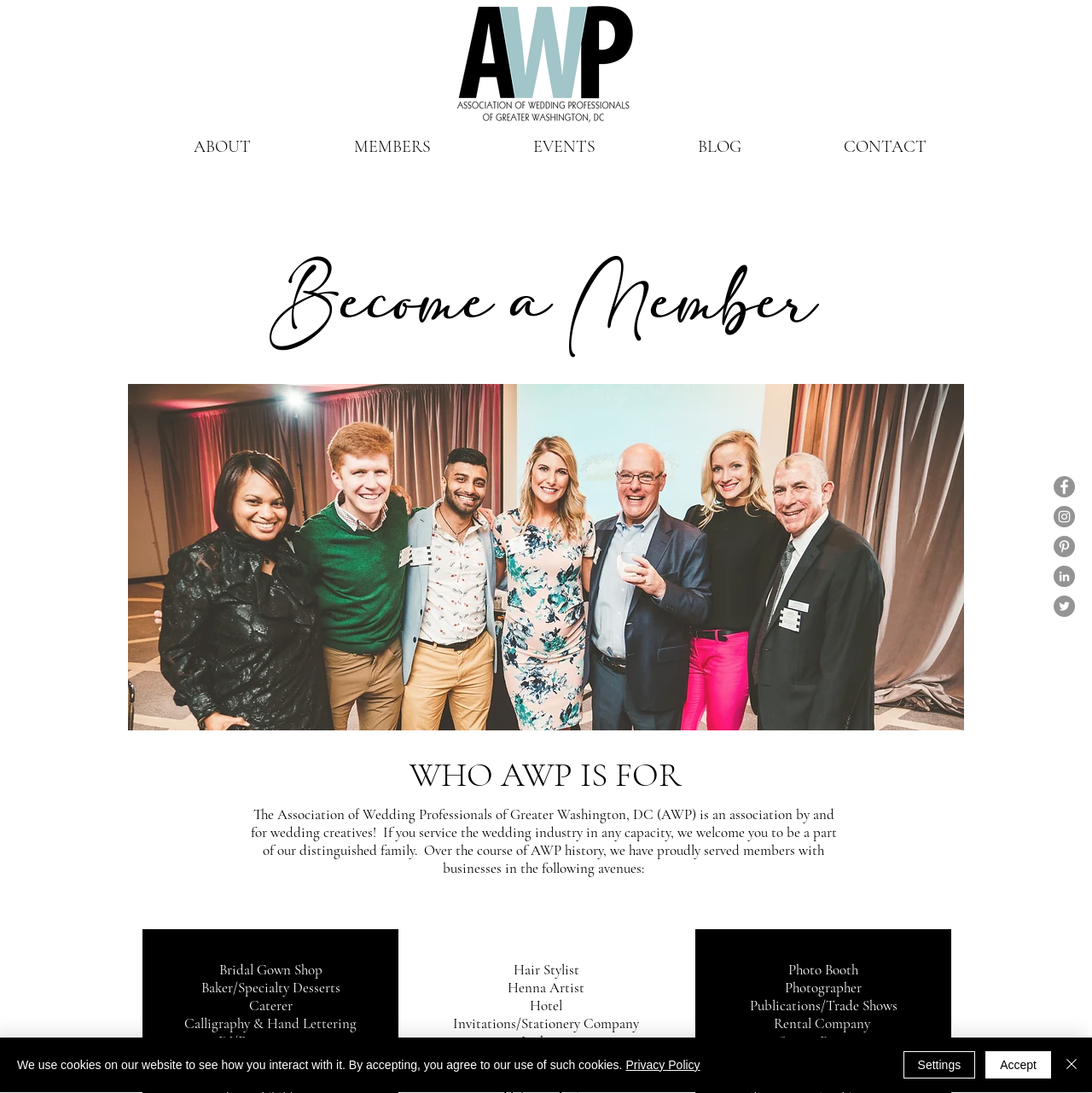Please determine the bounding box coordinates of the element's region to click in order to carry out the following instruction: "Click the Facebook link". The coordinates should be four float numbers between 0 and 1, i.e., [left, top, right, bottom].

[0.965, 0.435, 0.984, 0.455]